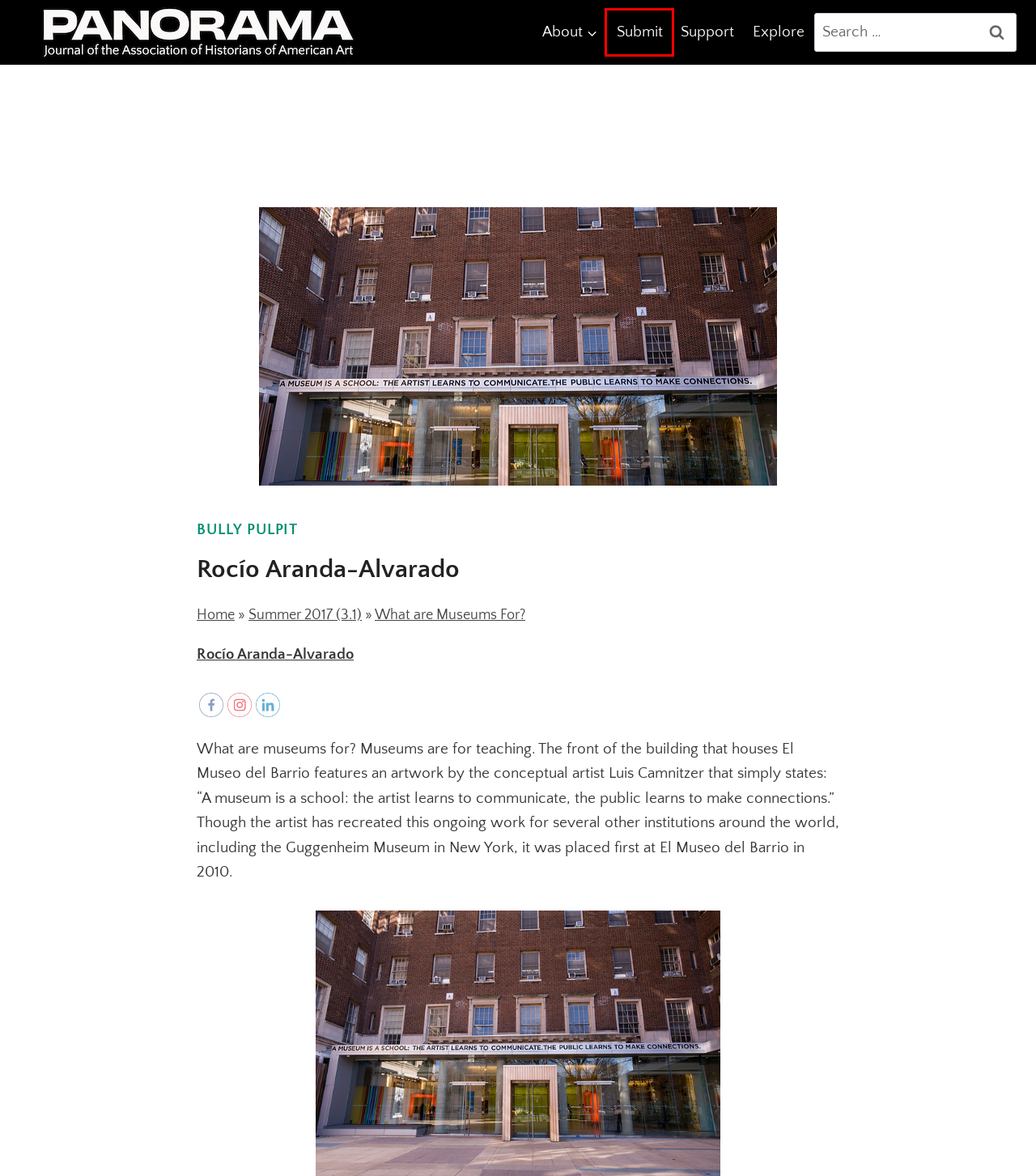You are given a webpage screenshot where a red bounding box highlights an element. Determine the most fitting webpage description for the new page that loads after clicking the element within the red bounding box. Here are the candidates:
A. Home - Panorama
B. Explore Panorama - Panorama
C. About the Journal - Panorama
D. Bully Pulpit Archives - Panorama
E. Rocío Aranda-Alvarado Archives - Panorama
F. Submissions - Panorama
G. Summer 2017 (3.1) Archives - Panorama
H. Support - Panorama

F